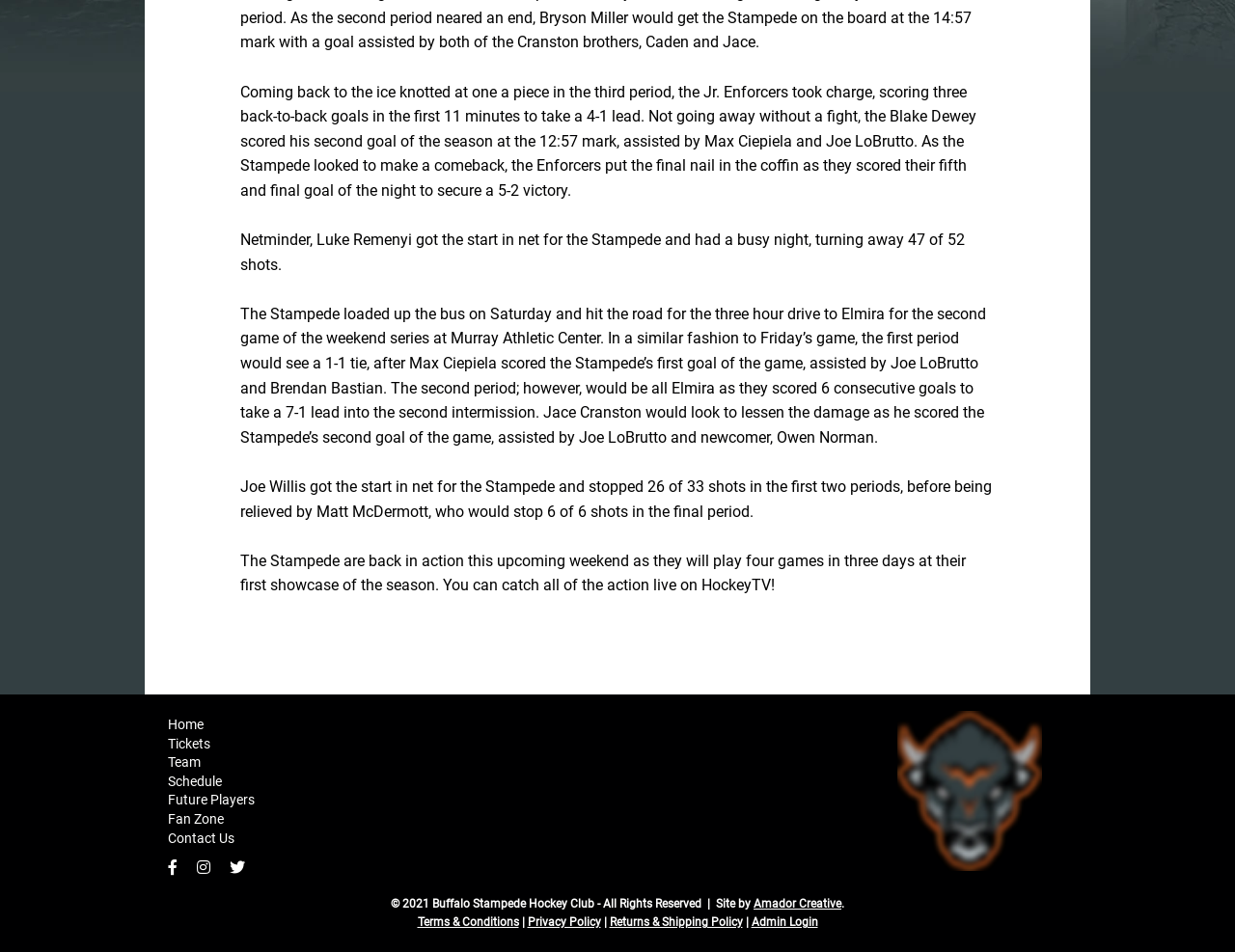Use a single word or phrase to answer the question:
Where can fans watch the Stampede's games live?

HockeyTV